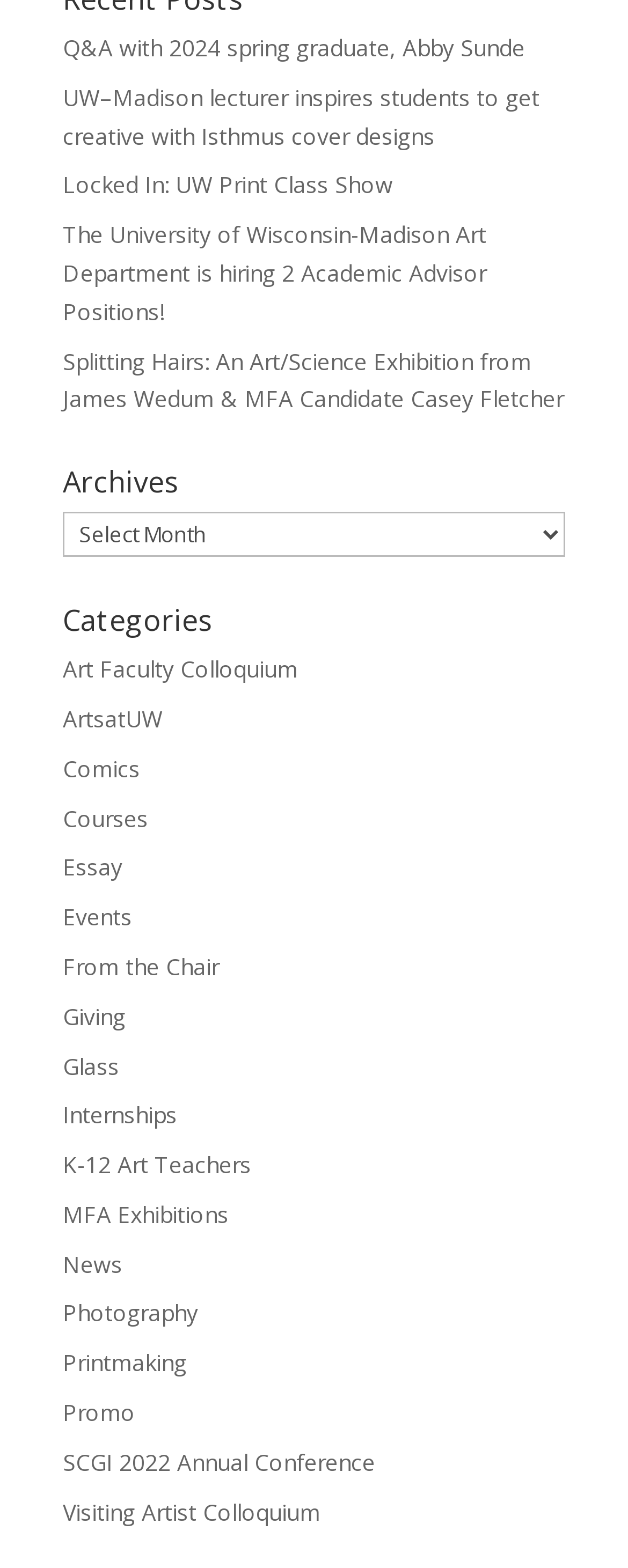Determine the bounding box coordinates of the region that needs to be clicked to achieve the task: "Explore UW–Madison lecturer inspires students to get creative with Isthmus cover designs".

[0.1, 0.052, 0.859, 0.096]